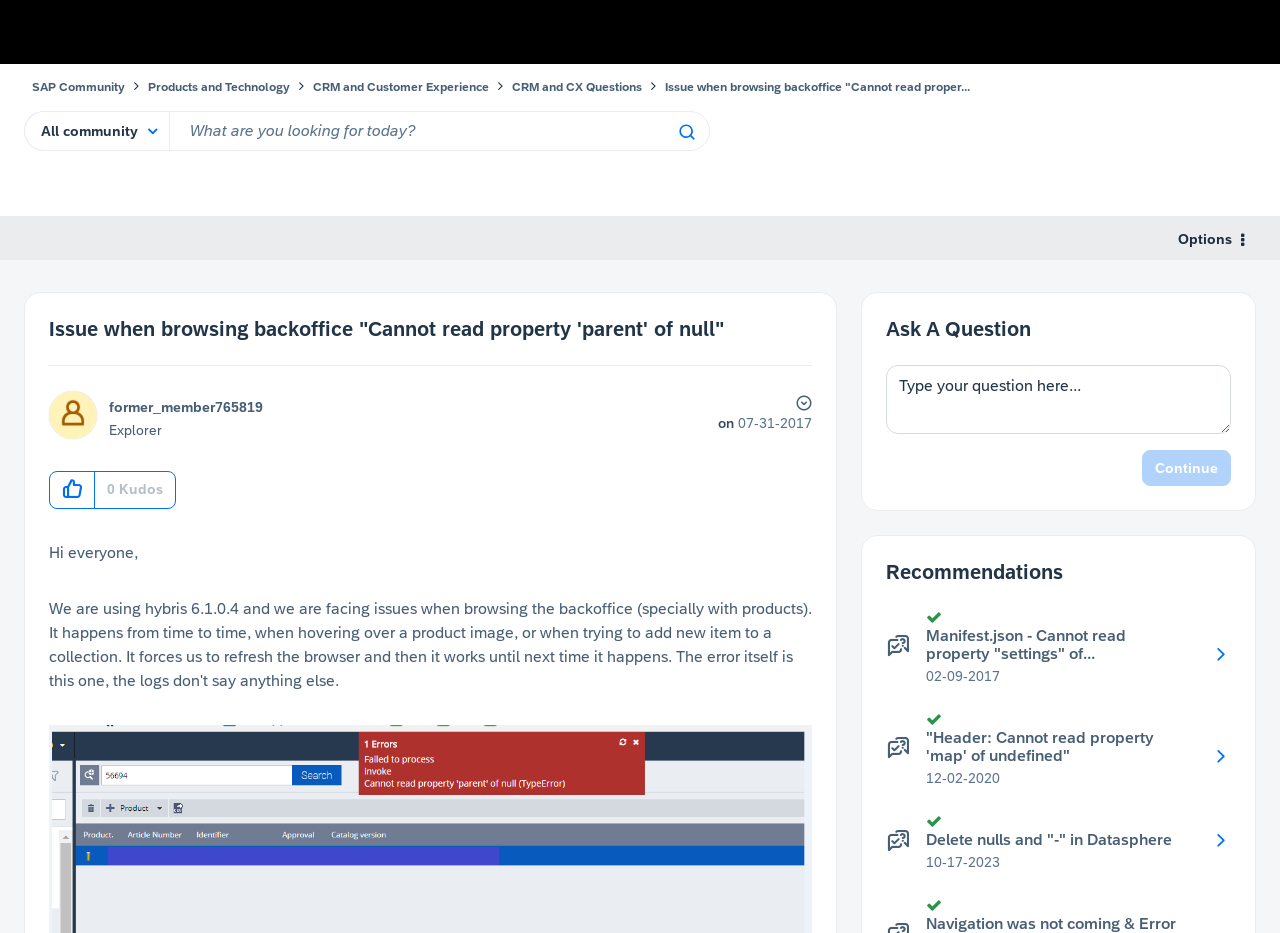Locate the bounding box of the UI element with the following description: "CRM and Customer Experience".

[0.245, 0.086, 0.382, 0.101]